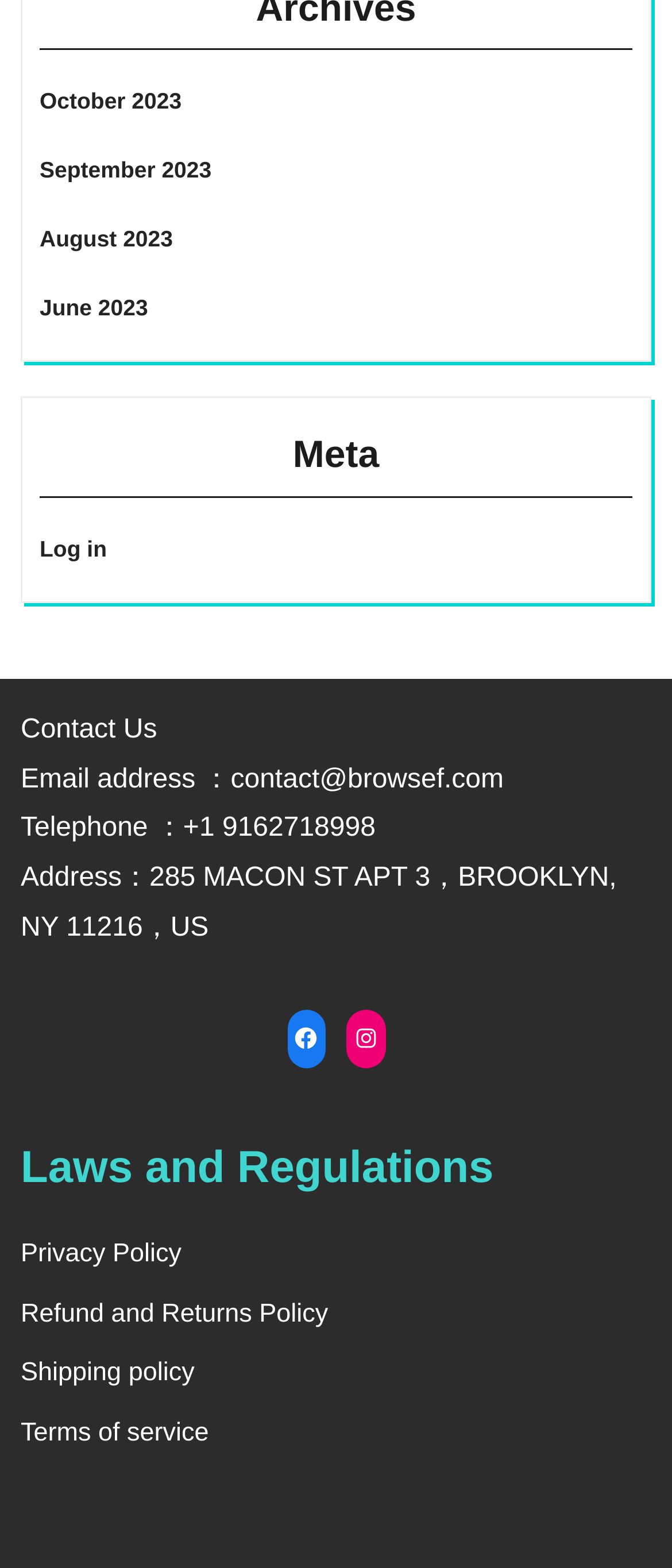Identify the bounding box coordinates of the element to click to follow this instruction: 'Contact Us'. Ensure the coordinates are four float values between 0 and 1, provided as [left, top, right, bottom].

[0.031, 0.456, 0.234, 0.474]